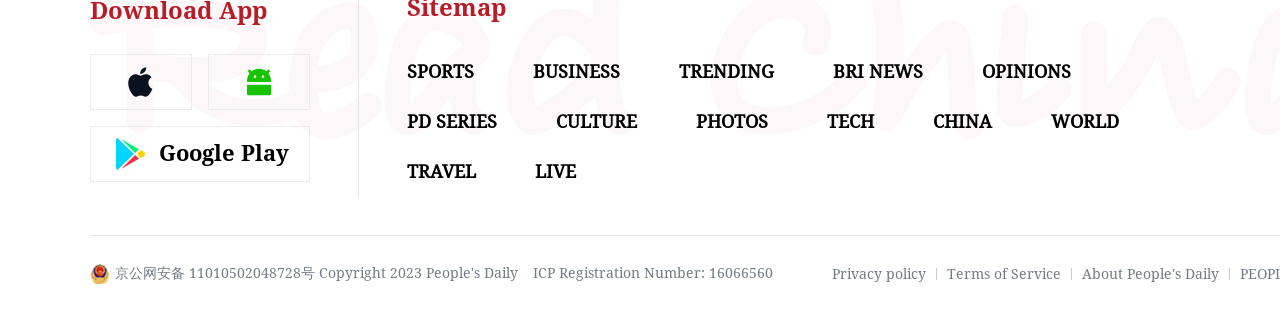Please specify the bounding box coordinates for the clickable region that will help you carry out the instruction: "Learn about People's Daily".

[0.845, 0.842, 0.952, 0.892]